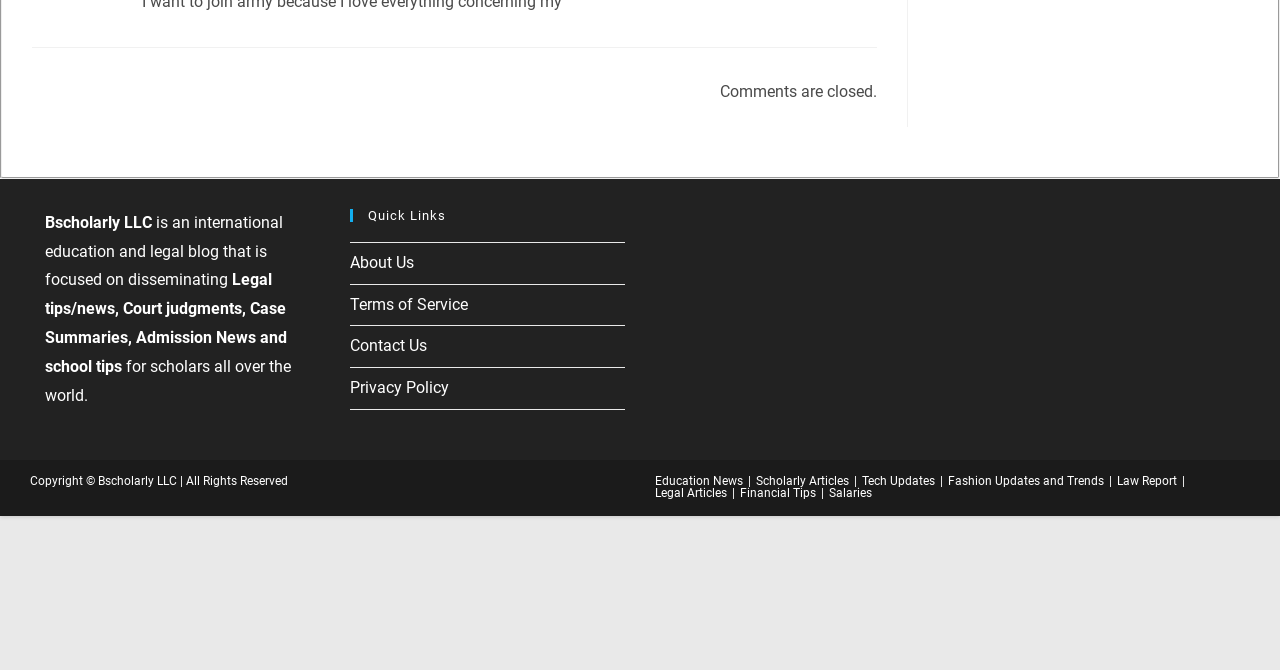Please identify the bounding box coordinates of the element that needs to be clicked to execute the following command: "go to Contact Us". Provide the bounding box using four float numbers between 0 and 1, formatted as [left, top, right, bottom].

[0.273, 0.502, 0.334, 0.53]